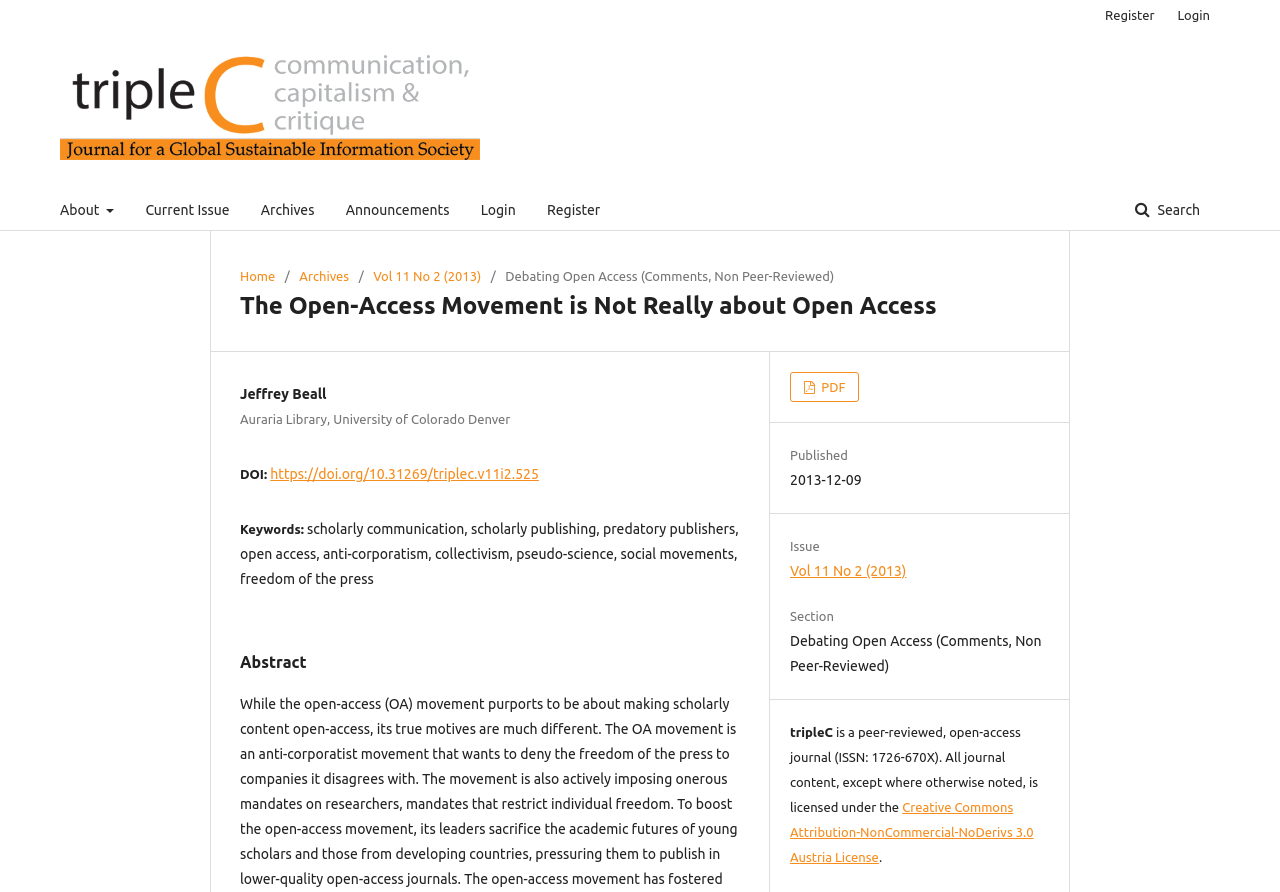Who is the author of the article?
Based on the image, provide a one-word or brief-phrase response.

Jeffrey Beall